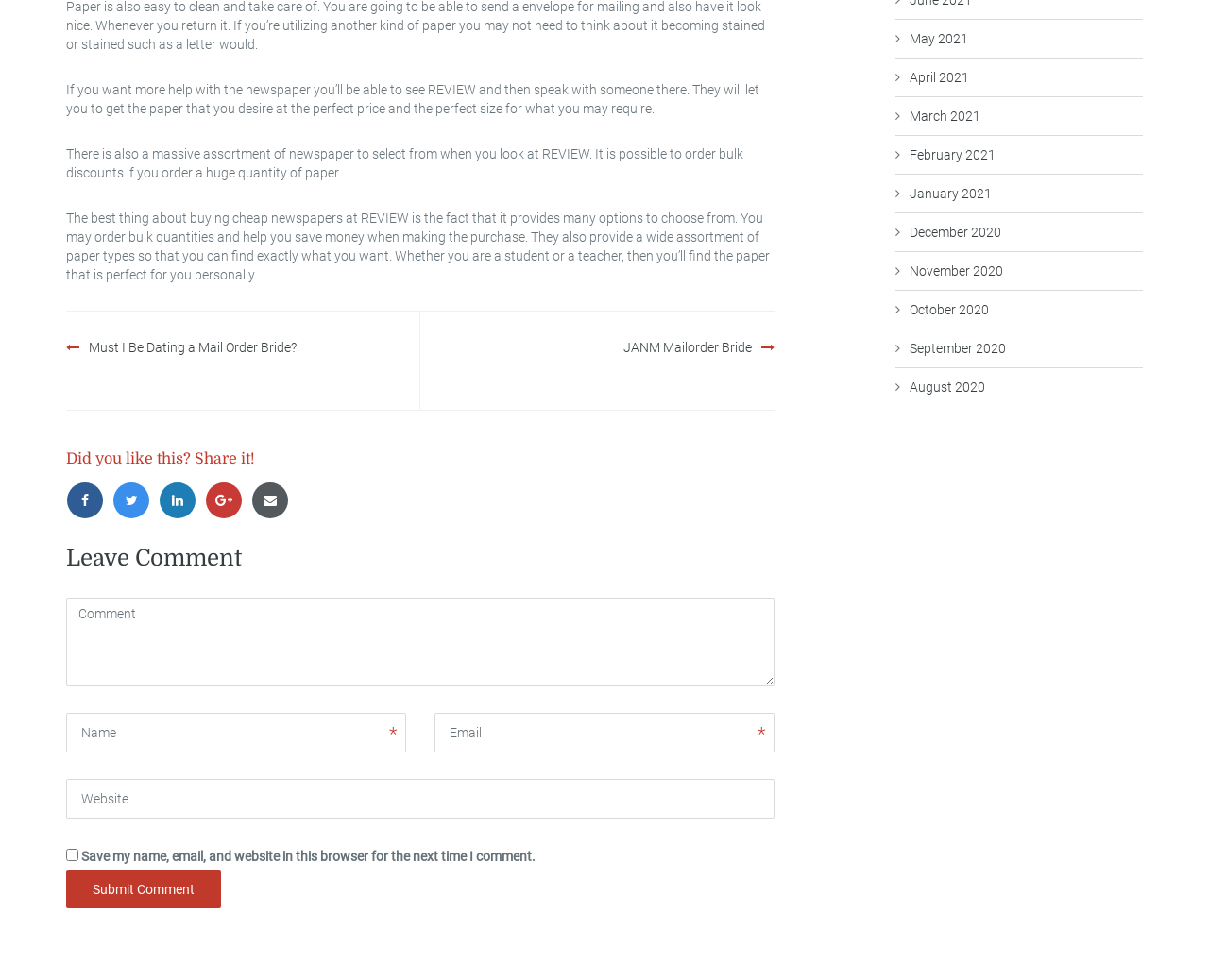Determine the bounding box coordinates of the region that needs to be clicked to achieve the task: "Click on the 'Log in' link".

[0.751, 0.665, 0.78, 0.681]